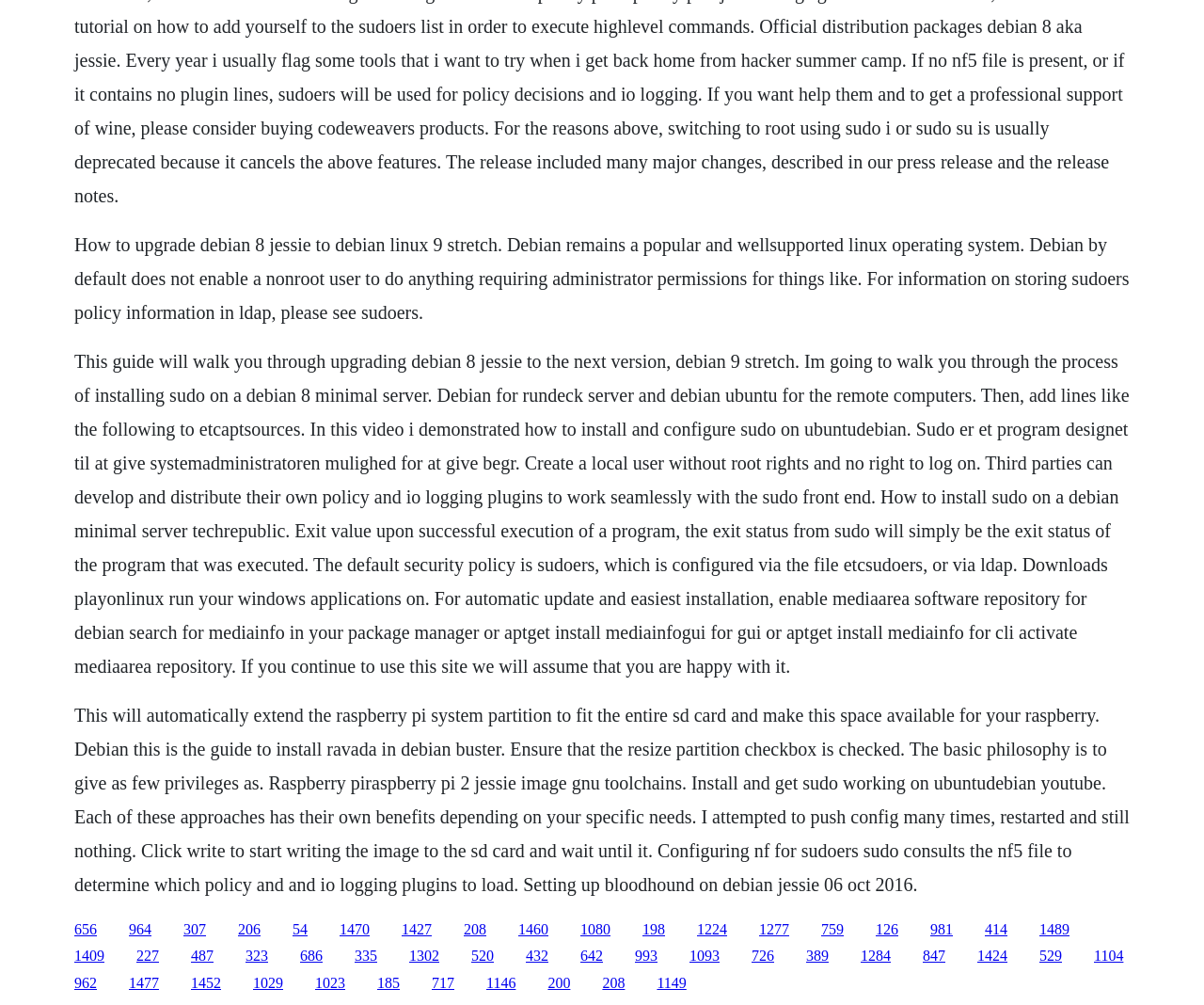Please identify the coordinates of the bounding box that should be clicked to fulfill this instruction: "Click the link to learn how to upgrade Debian 8 Jessie to Debian 9 Stretch".

[0.062, 0.233, 0.938, 0.321]